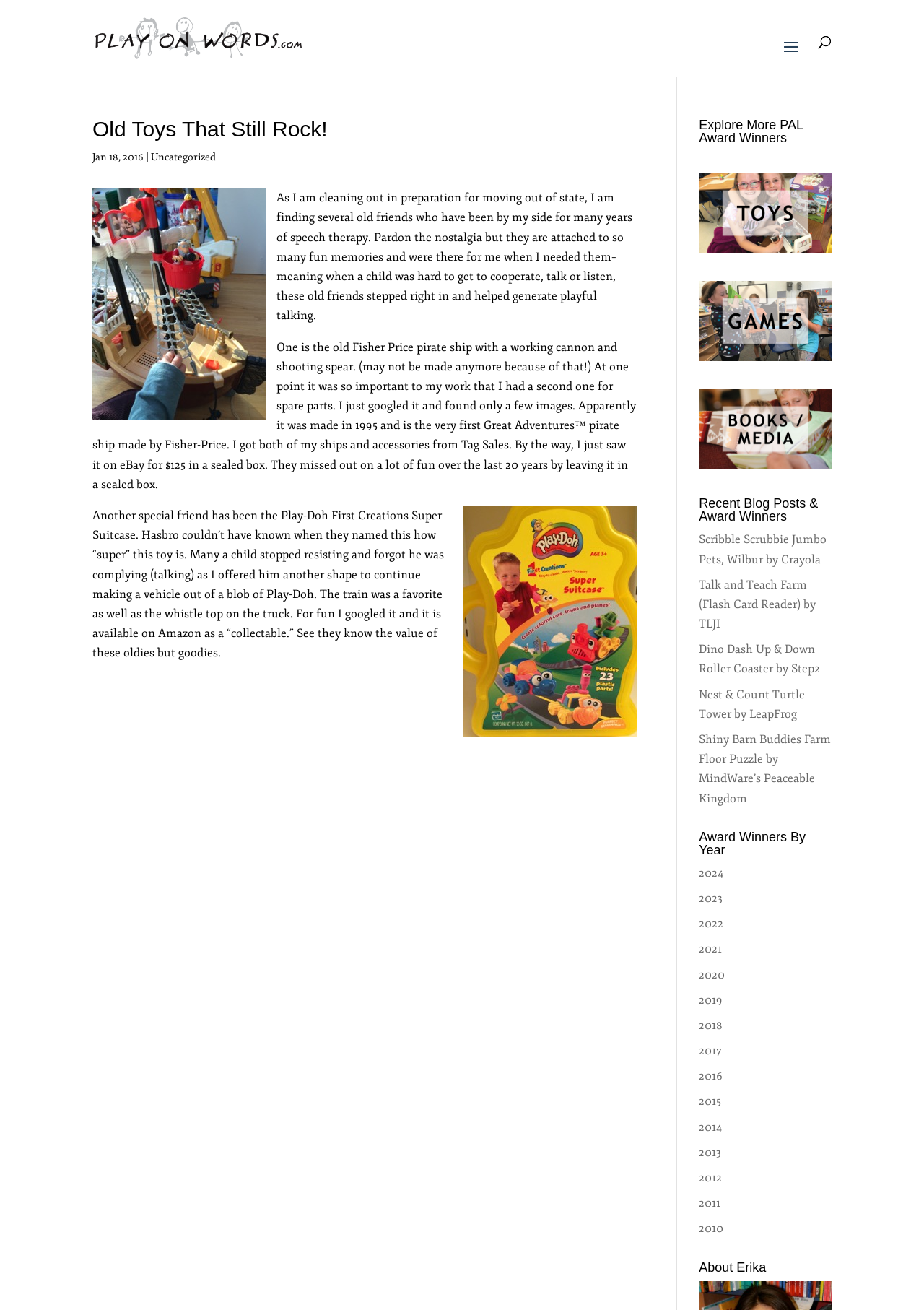Identify the bounding box coordinates for the UI element described as: "Uncategorized". The coordinates should be provided as four floats between 0 and 1: [left, top, right, bottom].

[0.163, 0.115, 0.234, 0.125]